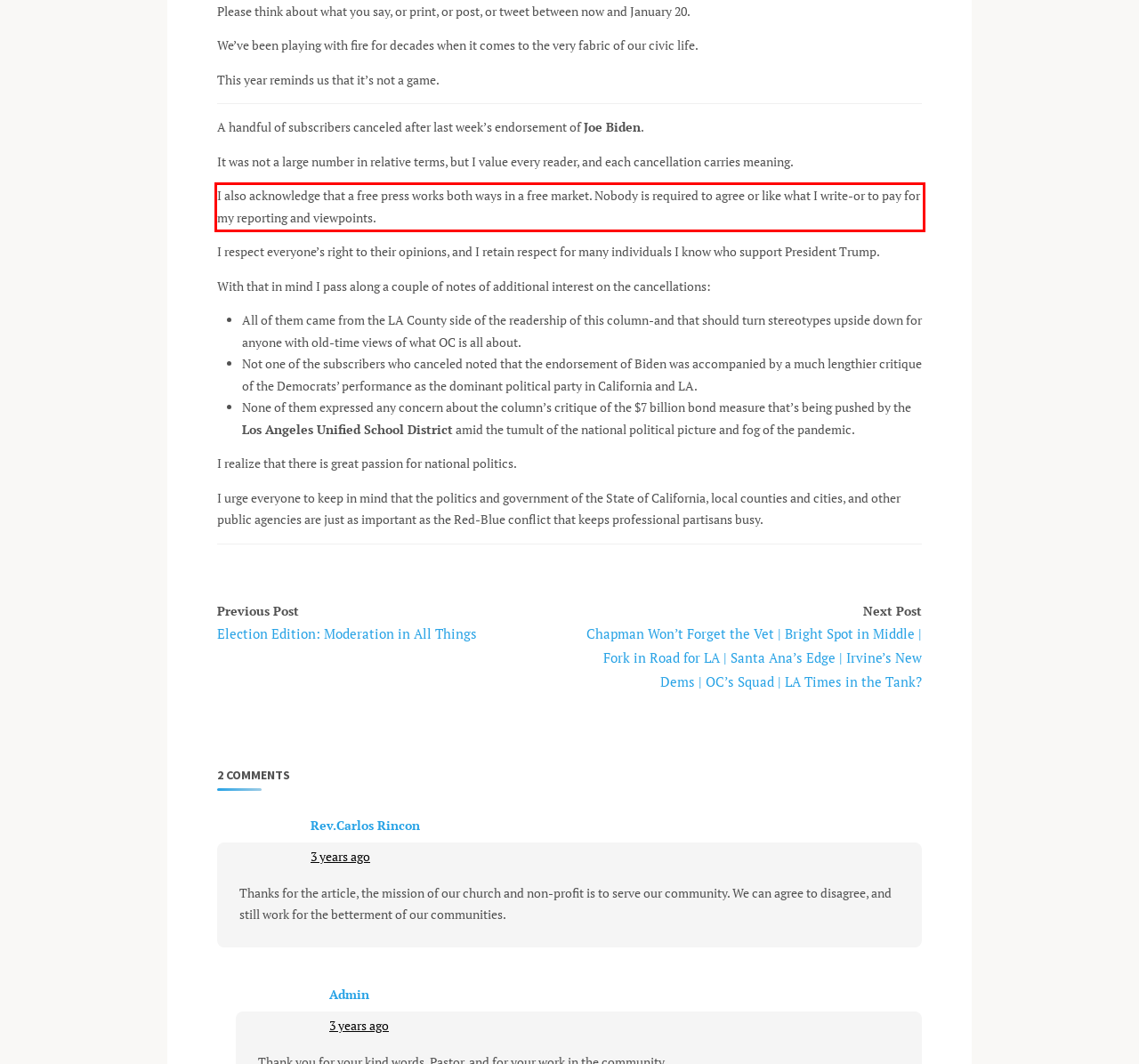You are provided with a screenshot of a webpage that includes a red bounding box. Extract and generate the text content found within the red bounding box.

I also acknowledge that a free press works both ways in a free market. Nobody is required to agree or like what I write-or to pay for my reporting and viewpoints.